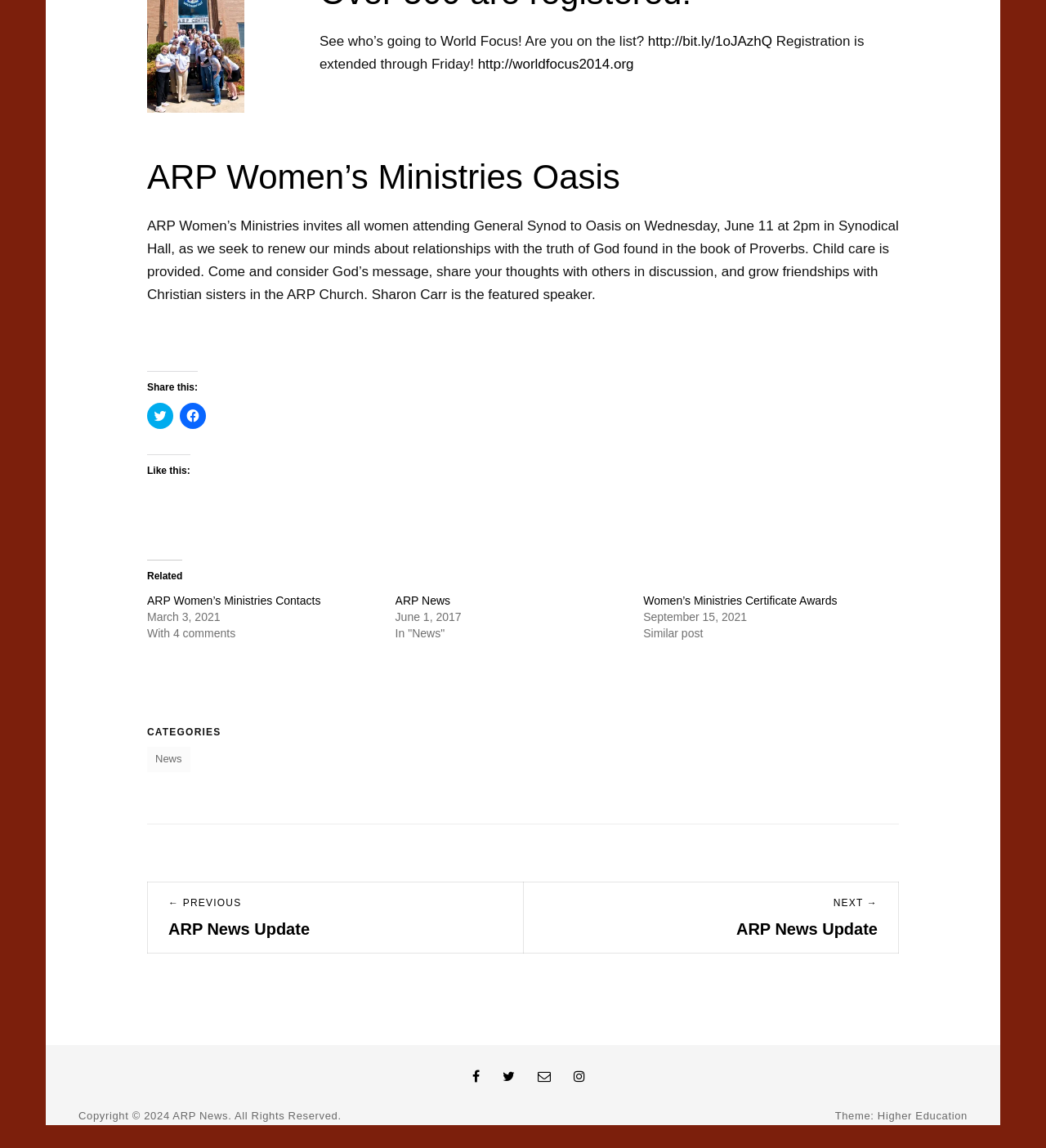Please determine the bounding box coordinates for the UI element described here. Use the format (top-left x, top-left y, bottom-right x, bottom-right y) with values bounded between 0 and 1: http://worldfocus2014.org

[0.457, 0.049, 0.606, 0.063]